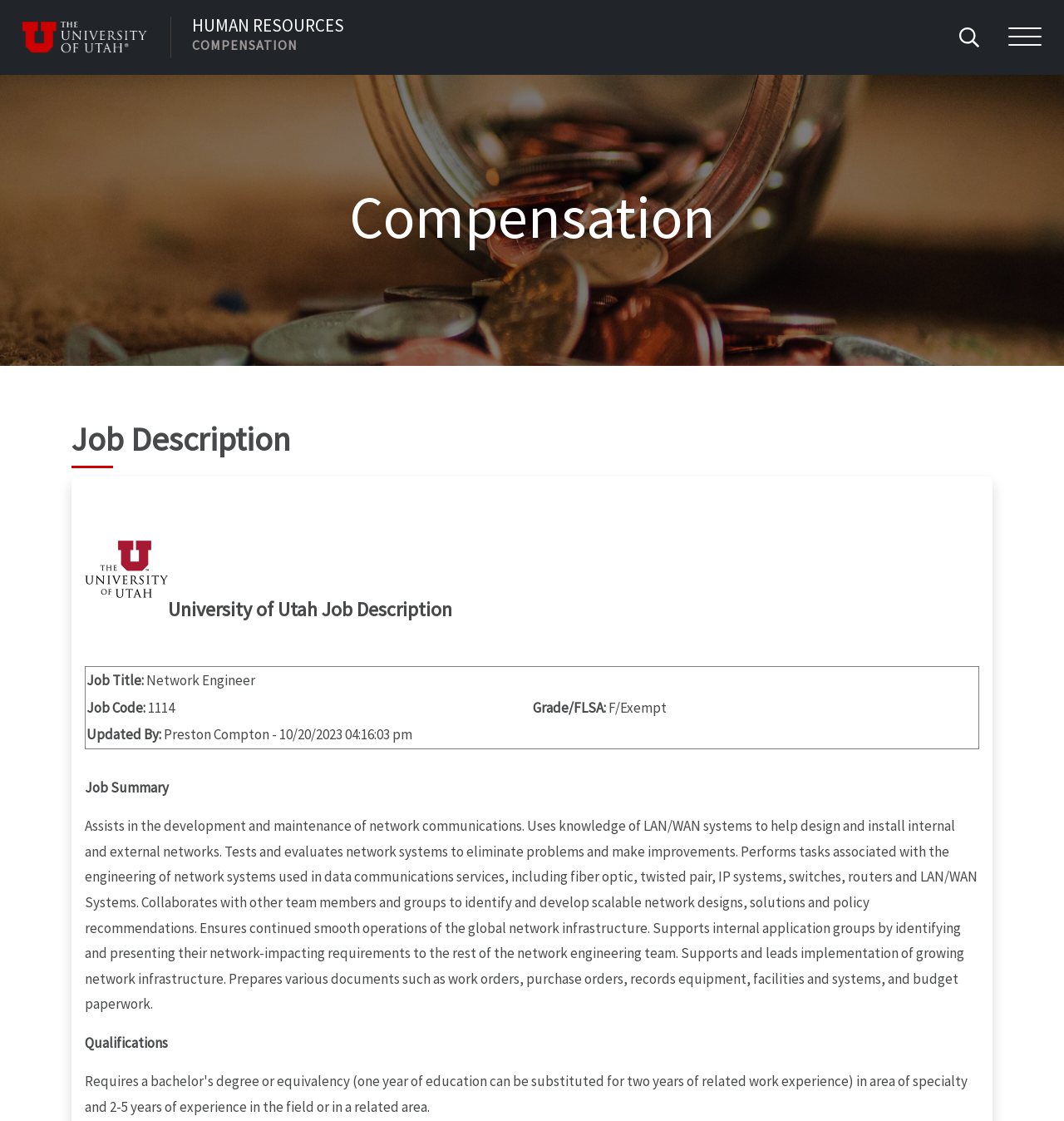Extract the main heading from the webpage content.

HUMAN RESOURCES
COMPENSATION